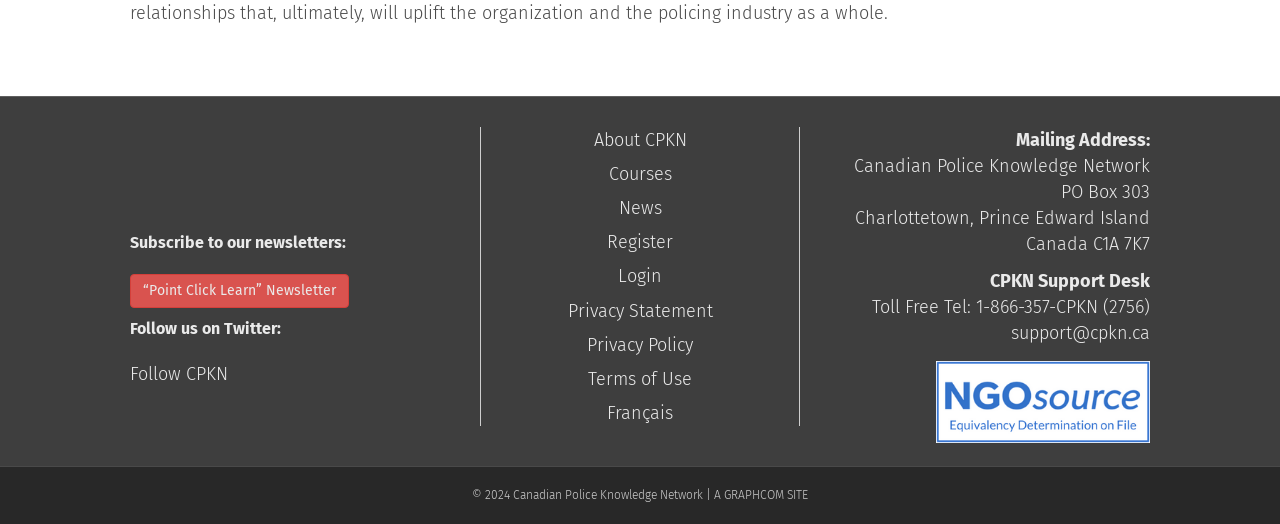Please identify the bounding box coordinates of the element that needs to be clicked to perform the following instruction: "Read more about Aarogya.com".

None